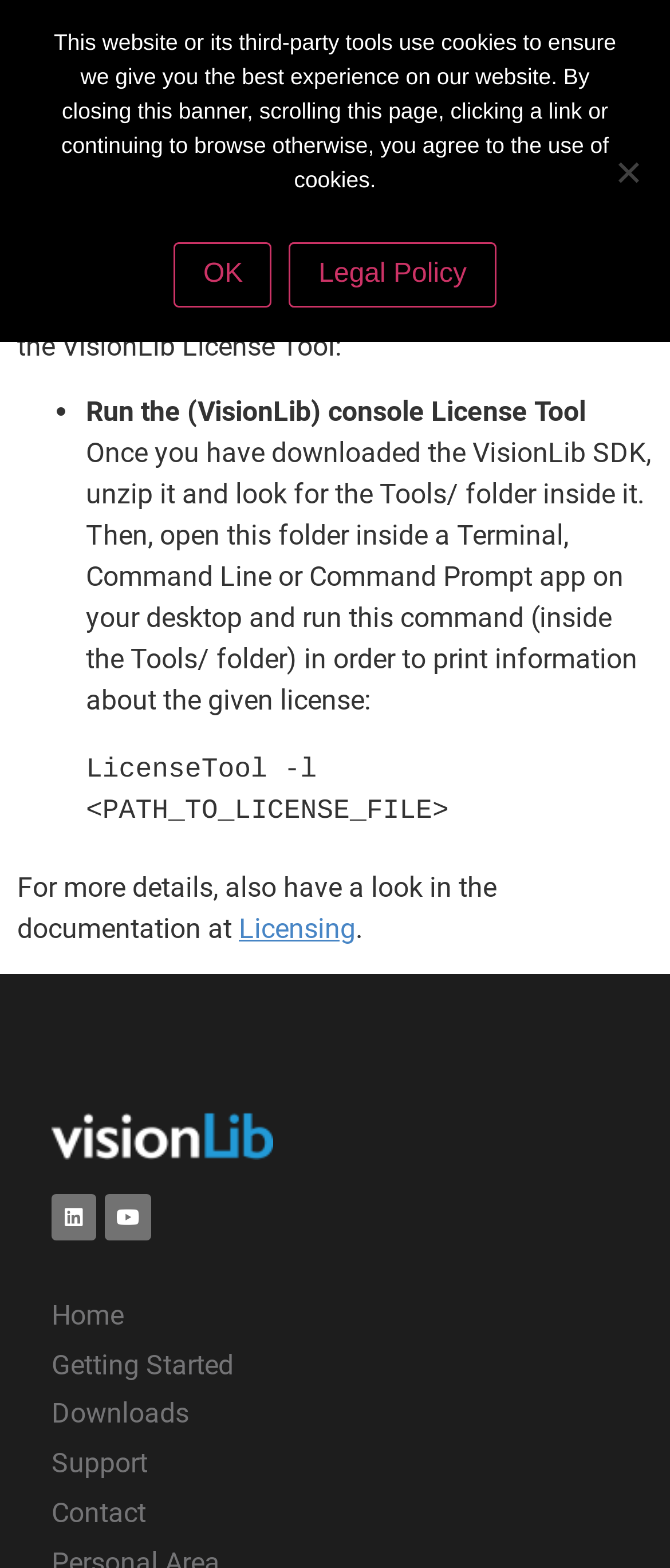Provide the bounding box coordinates of the HTML element described as: "Home". The bounding box coordinates should be four float numbers between 0 and 1, i.e., [left, top, right, bottom].

[0.077, 0.824, 0.923, 0.855]